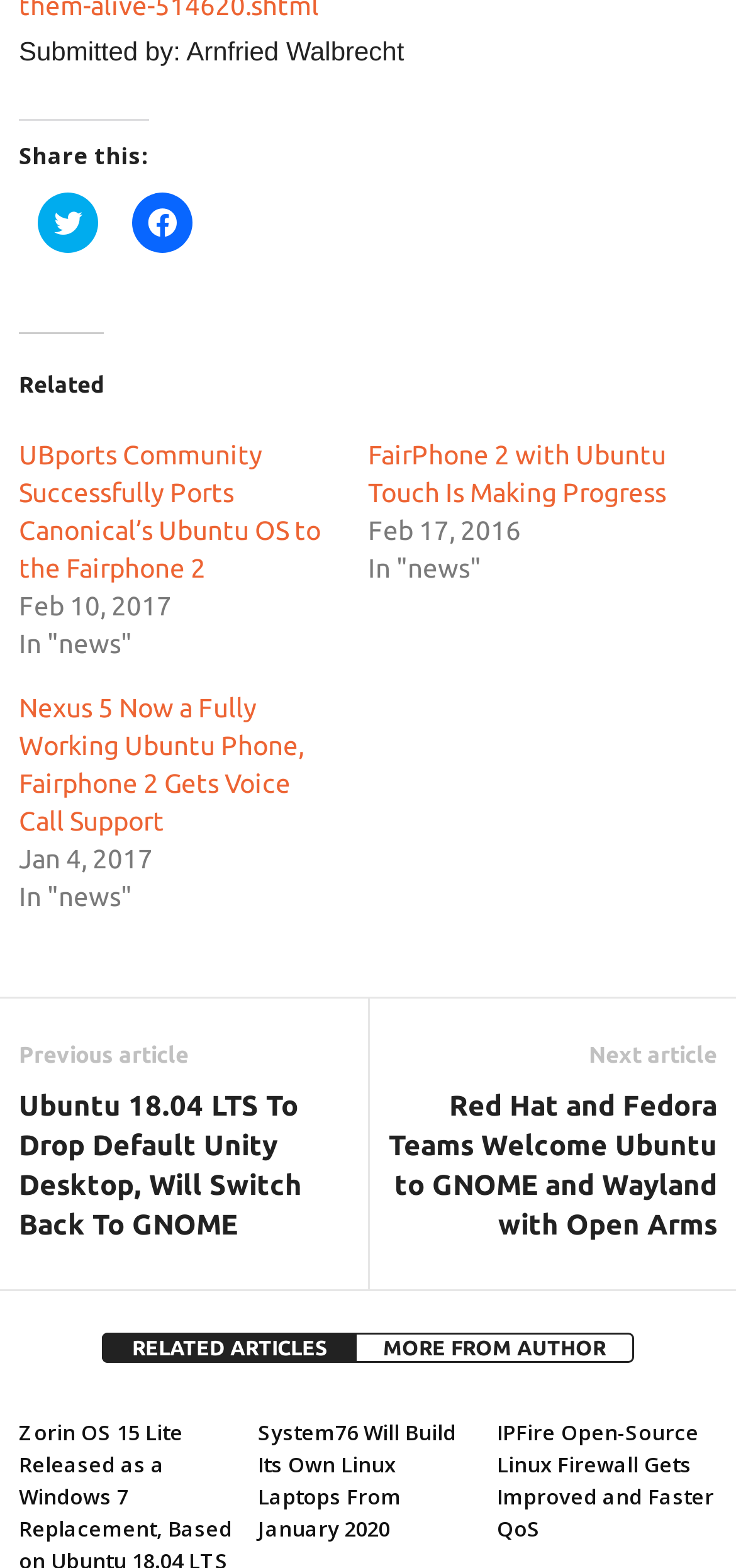Respond with a single word or short phrase to the following question: 
What is the date of the article 'Nexus 5 Now a Fully Working Ubuntu Phone, Fairphone 2 Gets Voice Call Support'?

Jan 4, 2017